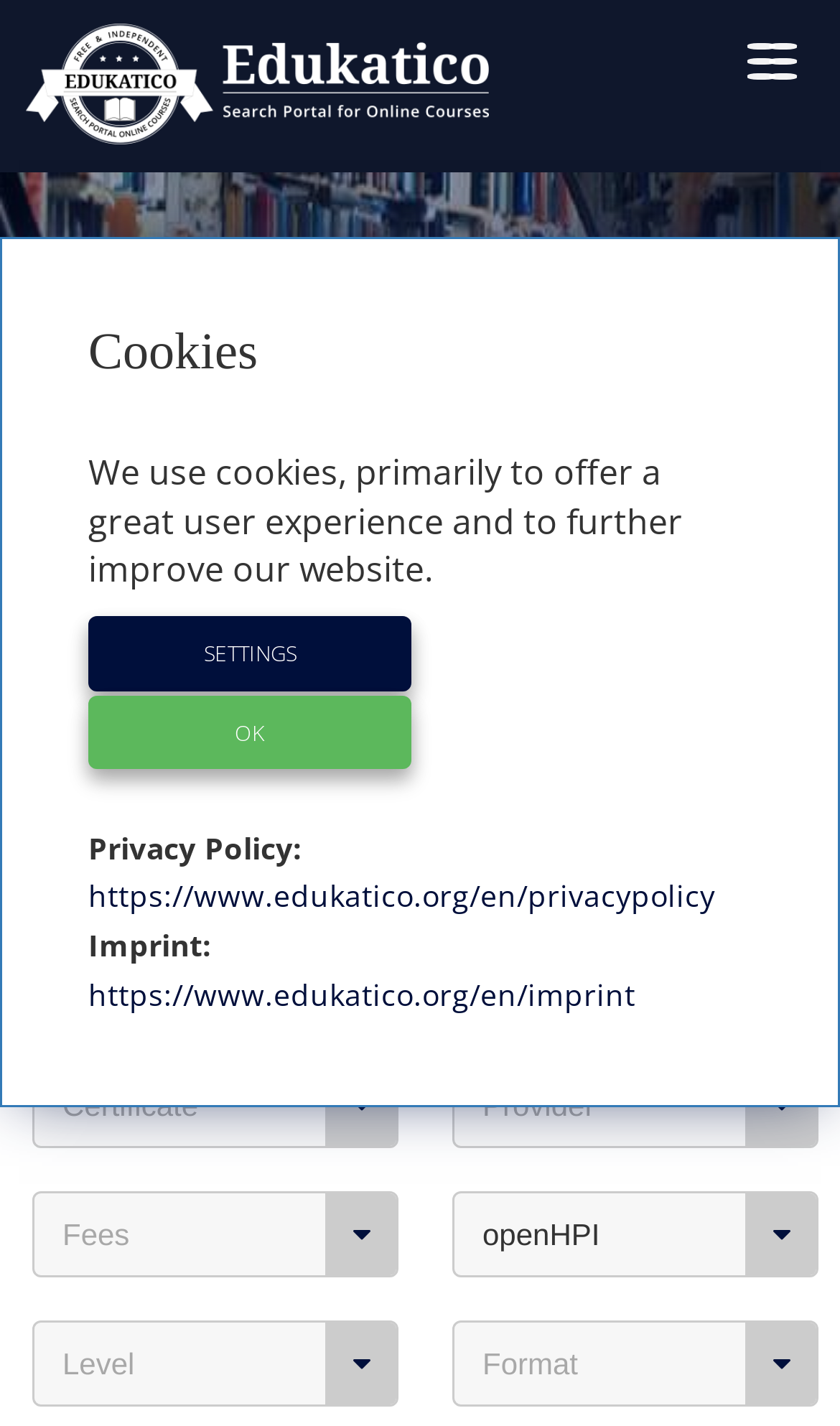What is the purpose of the 'LESS FILTERS' button?
Using the information from the image, provide a comprehensive answer to the question.

The 'LESS FILTERS' button is likely used to remove or reset the filters applied to the course search results, allowing users to broaden their search criteria and see more courses.